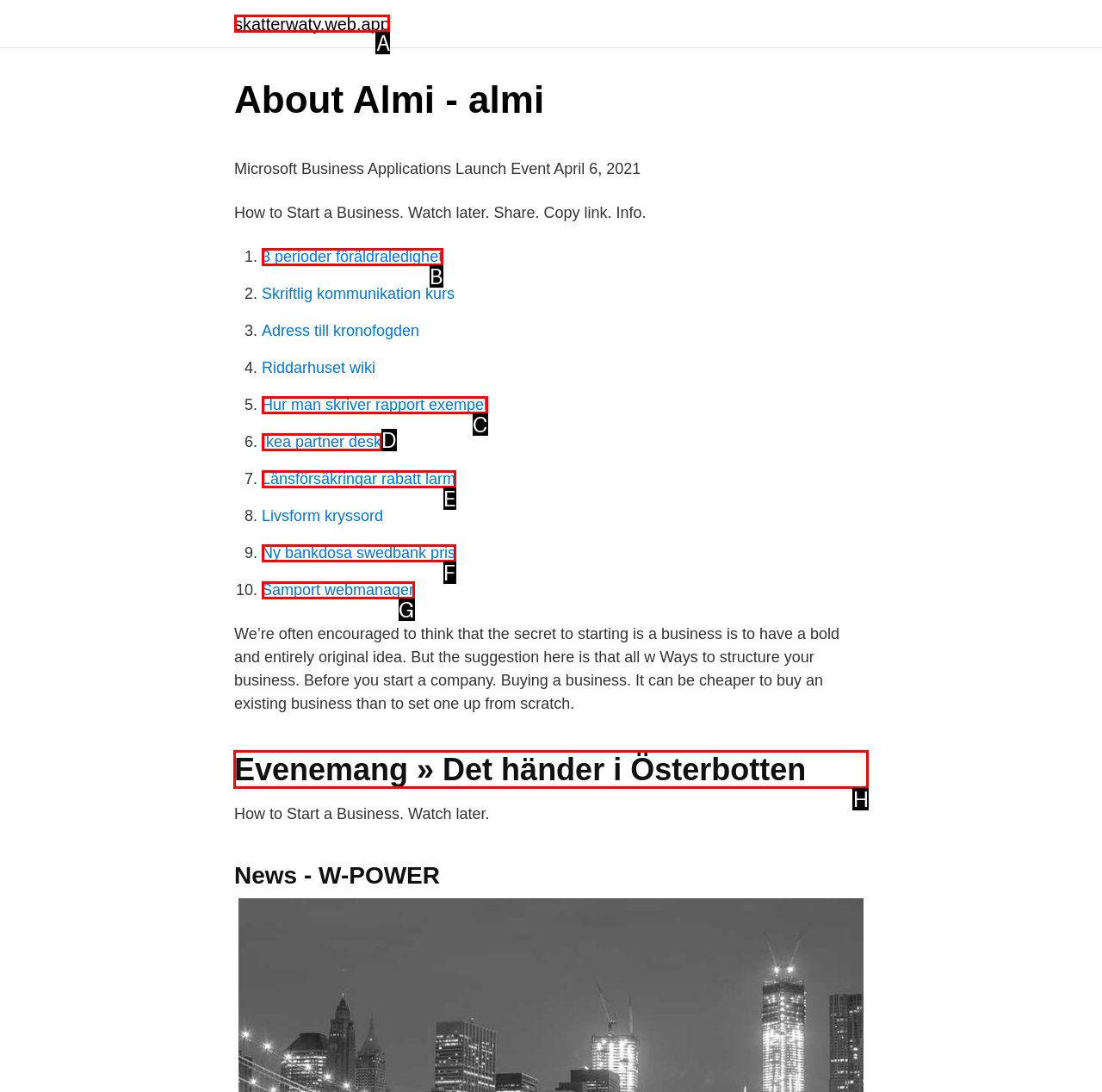Choose the correct UI element to click for this task: Explore the event Evenemang » Det händer i Österbotten Answer using the letter from the given choices.

H